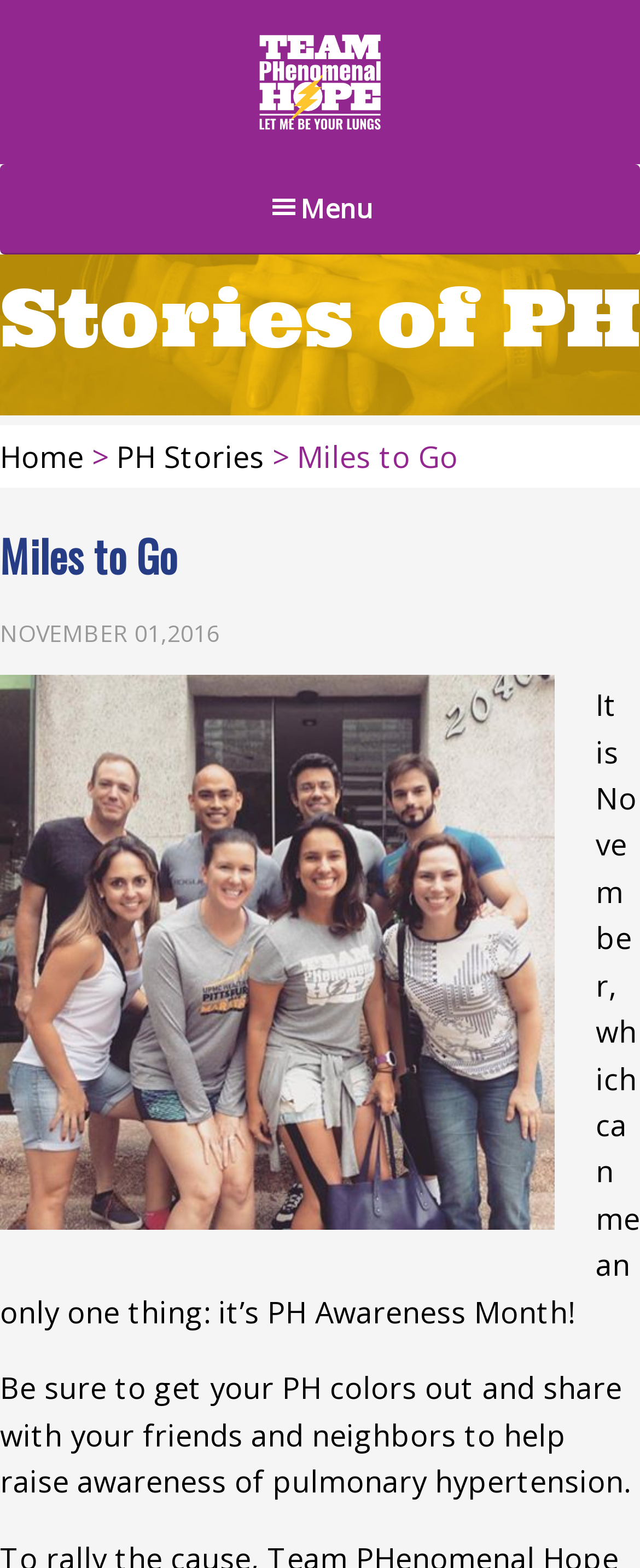Identify the bounding box coordinates of the section that should be clicked to achieve the task described: "Read PH Stories".

[0.0, 0.268, 1.0, 0.321]